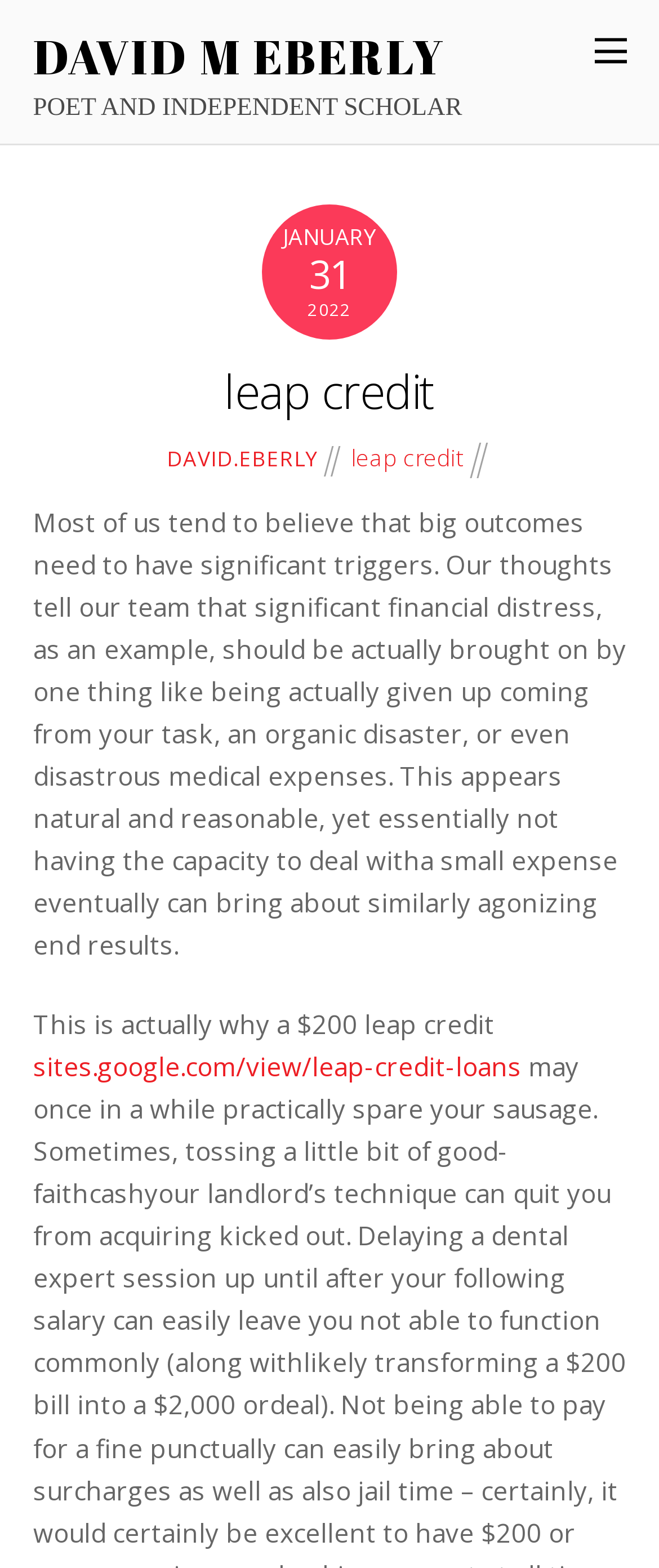Identify the bounding box coordinates for the UI element described by the following text: "David M Eberly". Provide the coordinates as four float numbers between 0 and 1, in the format [left, top, right, bottom].

[0.05, 0.015, 0.676, 0.056]